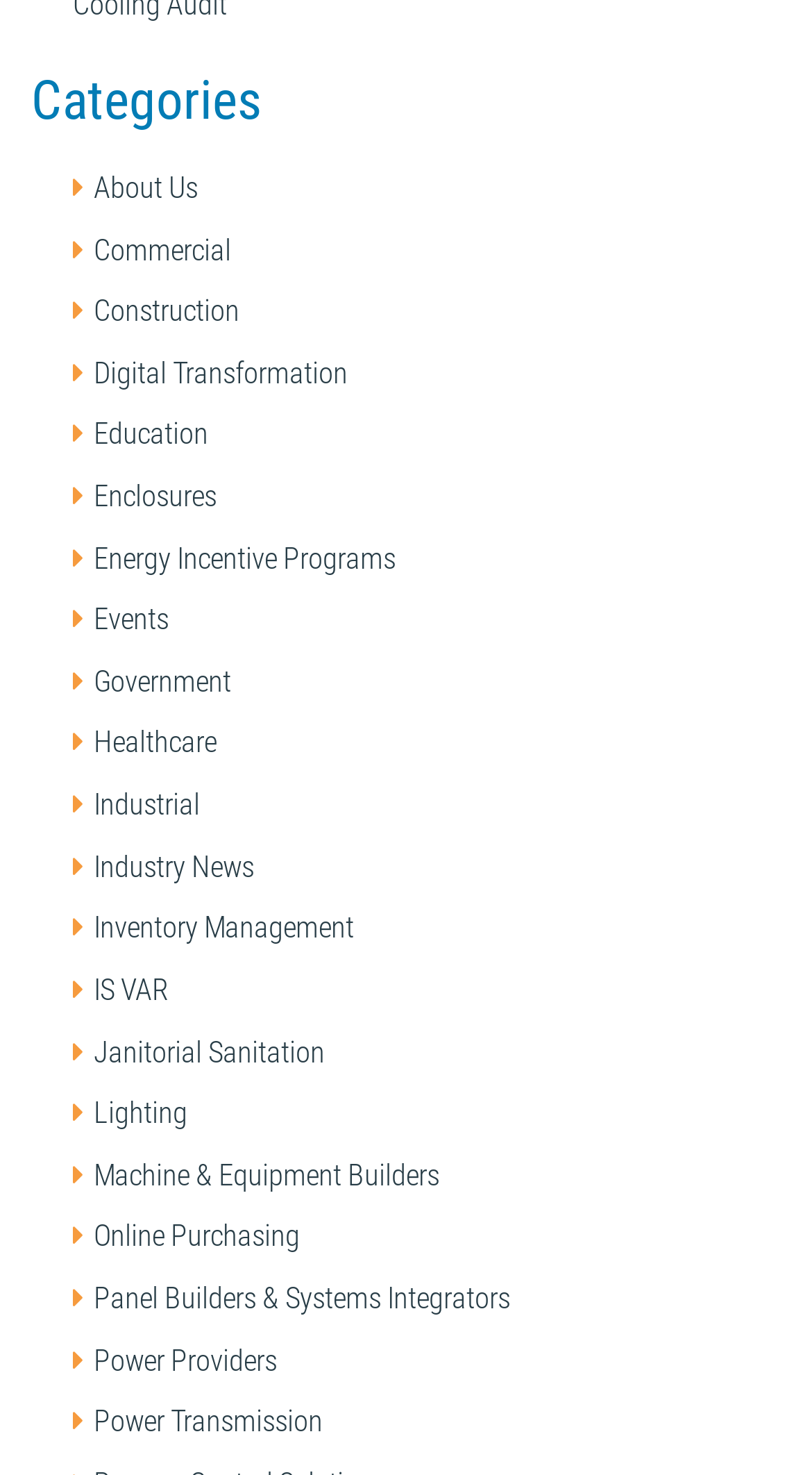Could you provide the bounding box coordinates for the portion of the screen to click to complete this instruction: "Visit Power Transmission page"?

[0.115, 0.952, 0.397, 0.976]